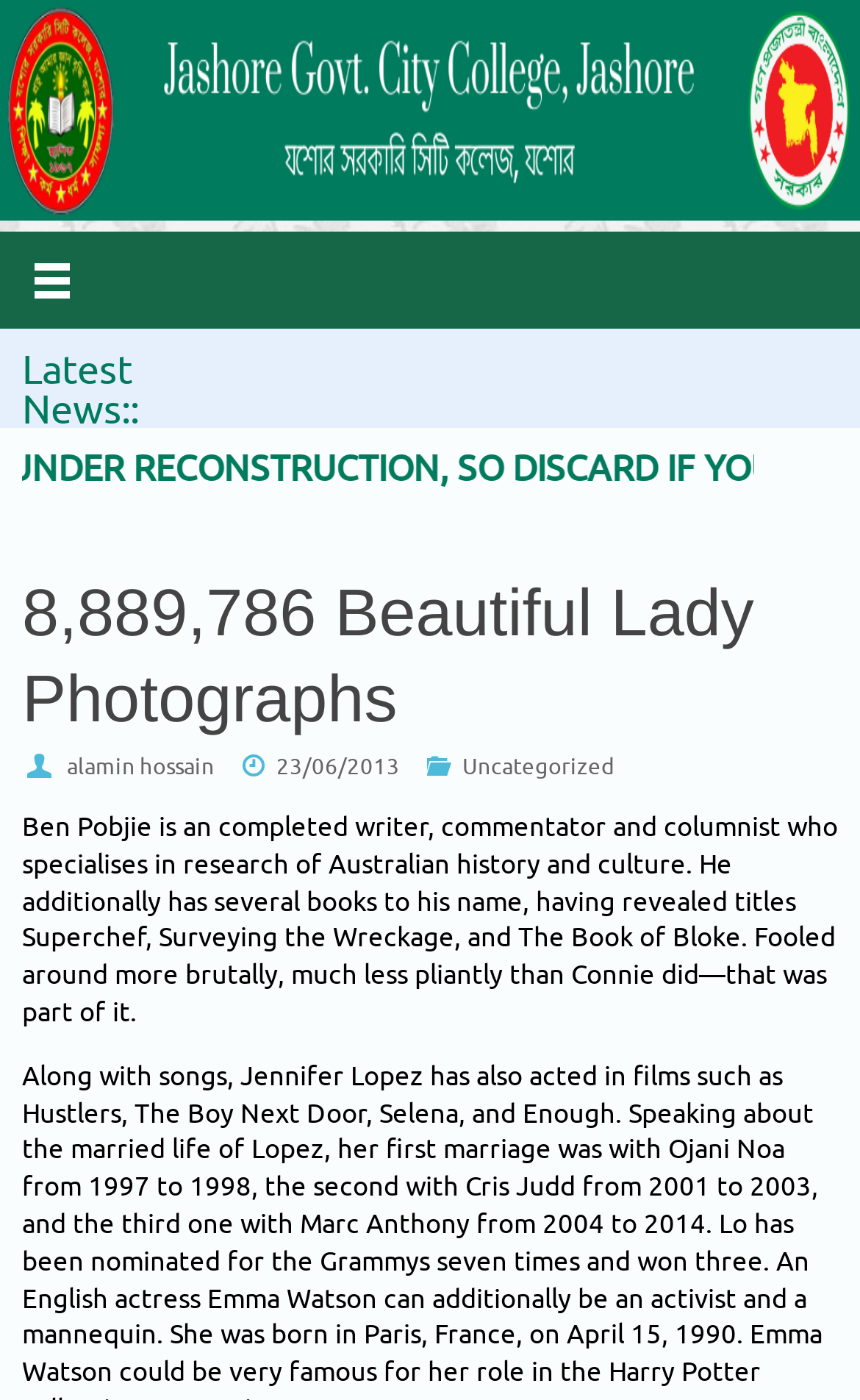Who is the author of the article?
Please use the visual content to give a single word or phrase answer.

alamin hossain